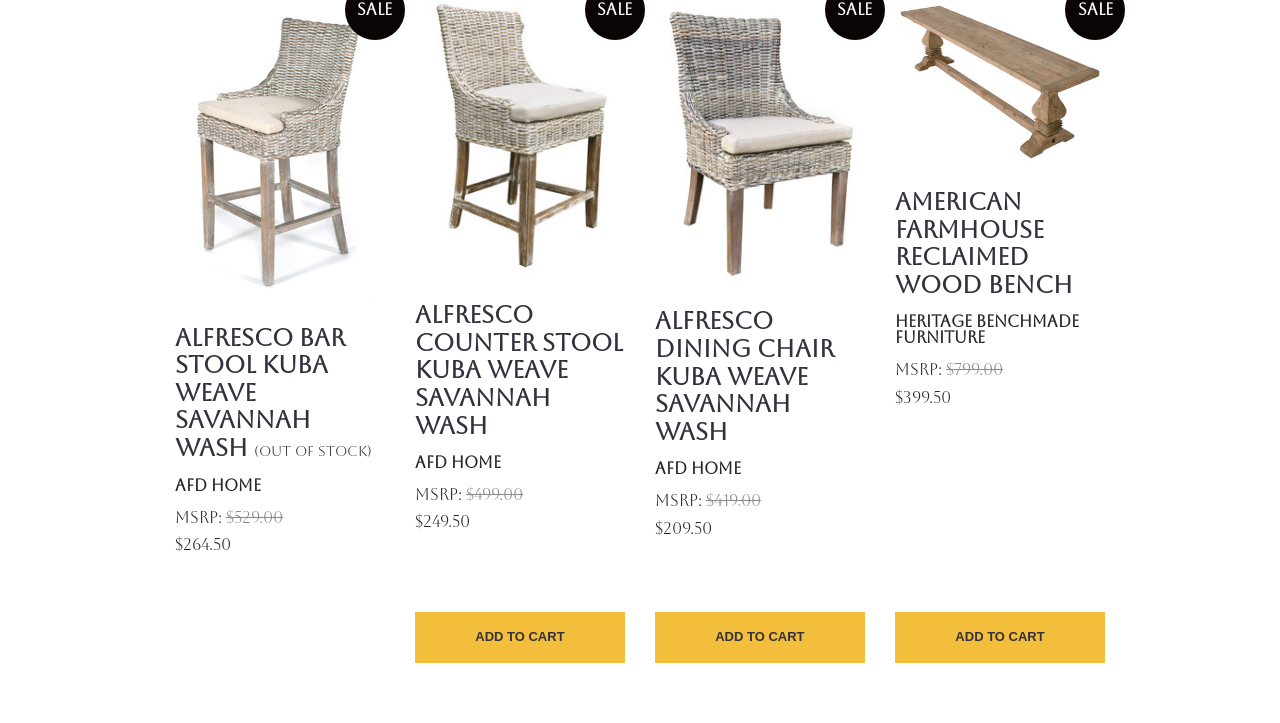Please identify the coordinates of the bounding box for the clickable region that will accomplish this instruction: "View product details of American Farmhouse Reclaimed Wood Bench".

[0.699, 0.26, 0.838, 0.413]